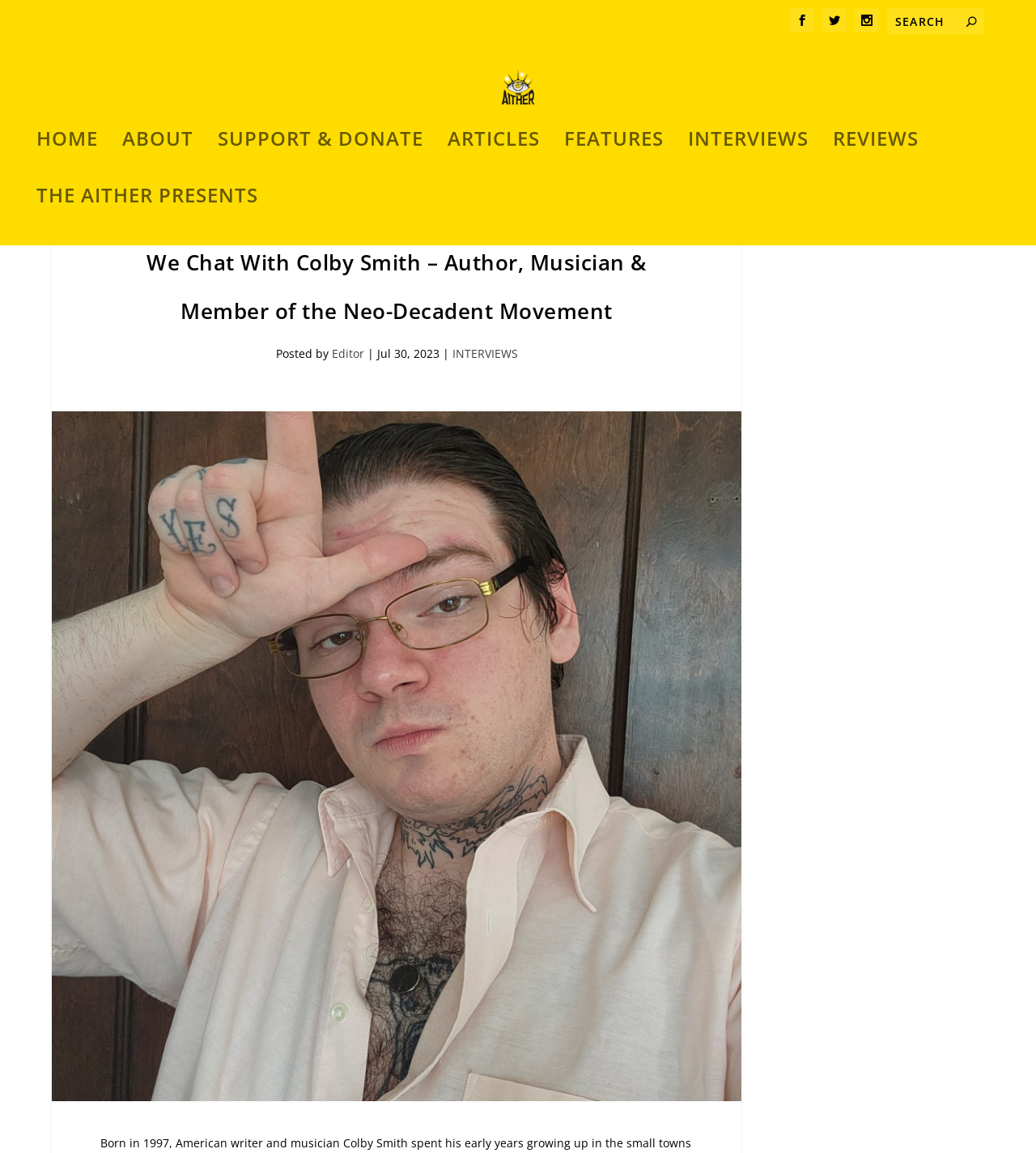Provide your answer to the question using just one word or phrase: What is the date of the current article?

Jul 30, 2023